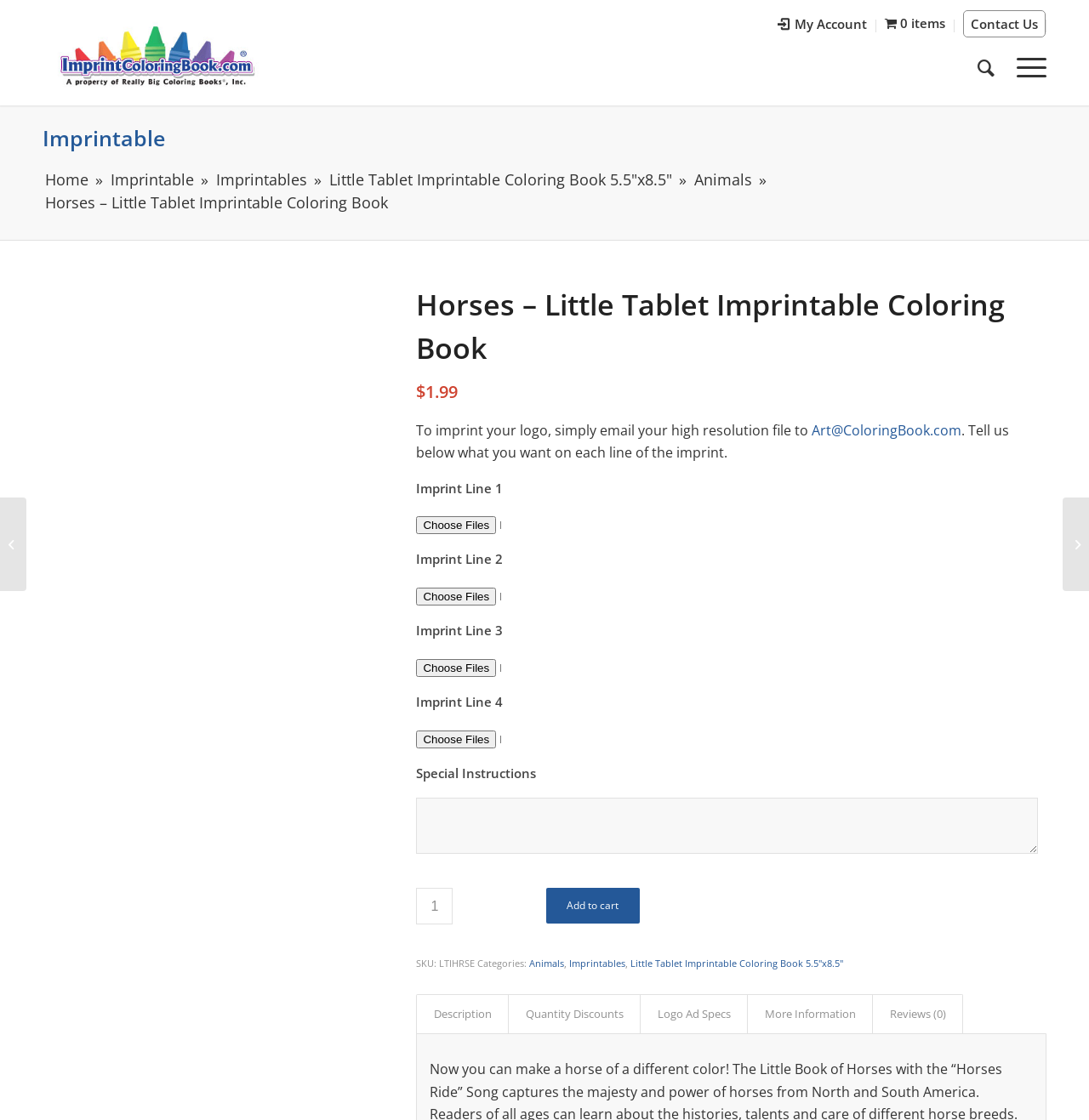How many imprint lines are available?
Please provide a single word or phrase as the answer based on the screenshot.

4